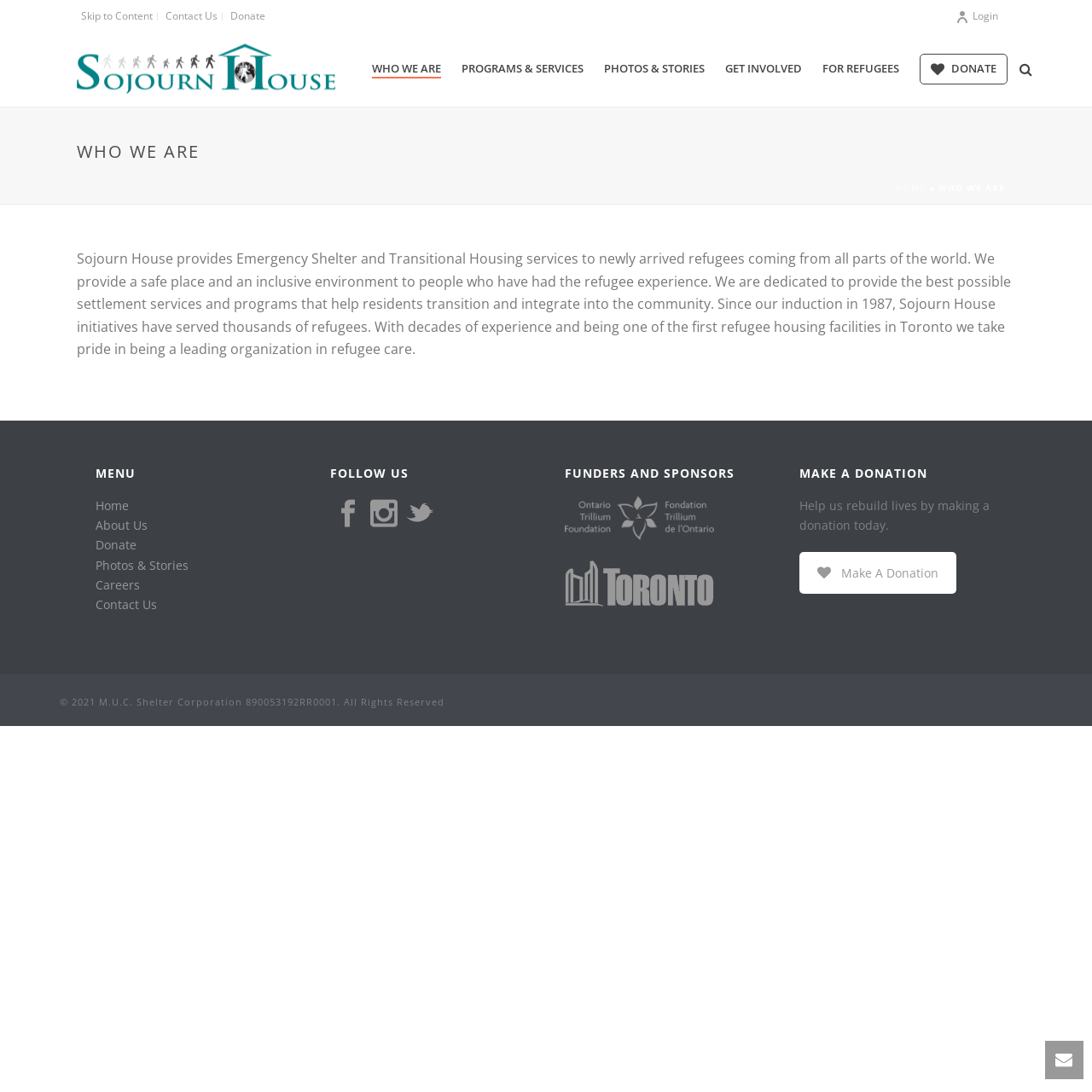Please examine the image and answer the question with a detailed explanation:
What is the name of the organization's logo?

The image element with the bounding box coordinates [0.07, 0.033, 0.316, 0.092] is described as 'The Sojourn House', which is likely the organization's logo.